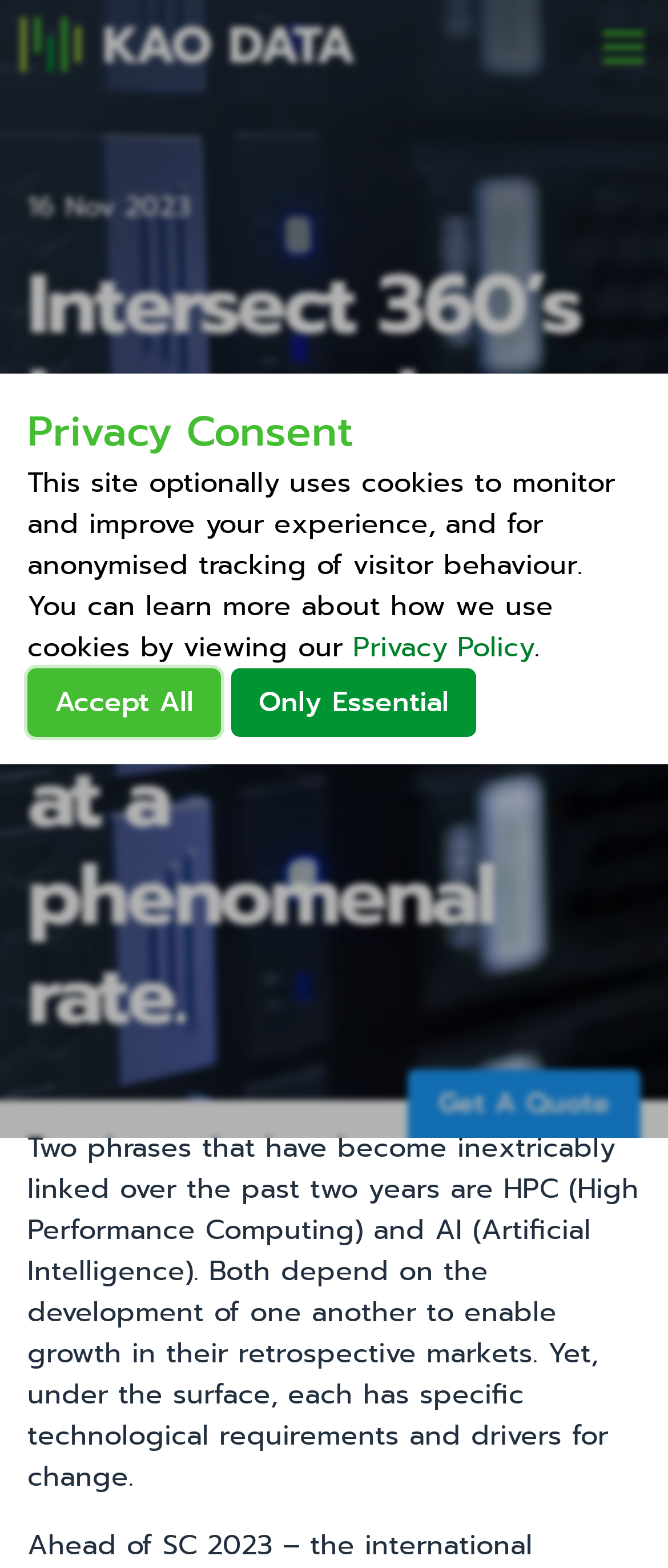Create a detailed narrative of the webpage’s visual and textual elements.

The webpage is about Intersect 360's latest market update, focusing on the growth of HPC and Generative AI. At the top of the page, there is a modal dialog box titled "Privacy Consent" that takes up most of the width and about a quarter of the height of the page. This dialog box contains a heading with the same title, followed by two paragraphs of text explaining the use of cookies on the site. Below the text, there are two buttons, "Accept All" and "Only Essential", which are positioned side by side. Additionally, there is a link to the "Privacy Policy" in the second paragraph of text.